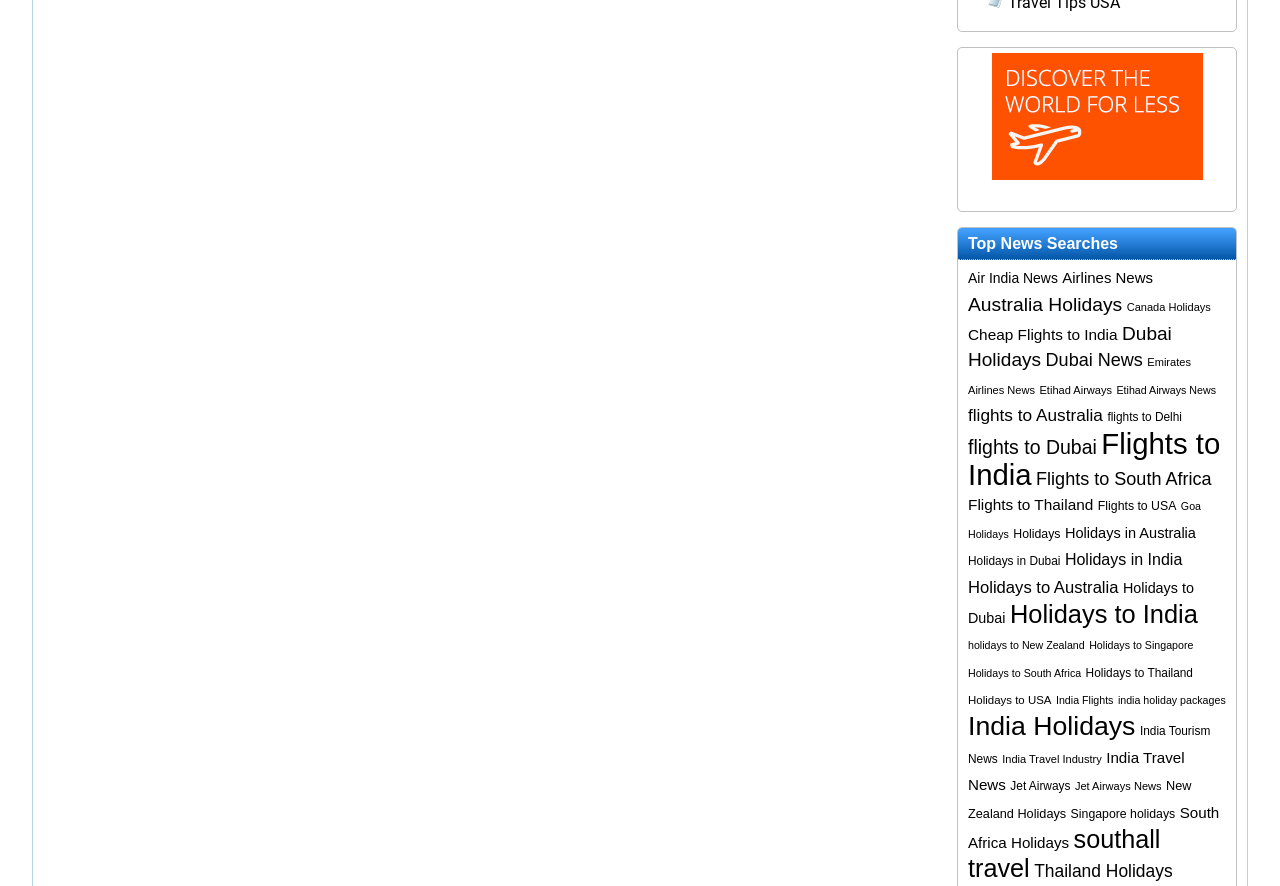What is the company name mentioned on the webpage?
Refer to the image and give a detailed response to the question.

The company name 'Southall Travel' is mentioned on the webpage, with a link to 'southall travel' that has 102 items listed.